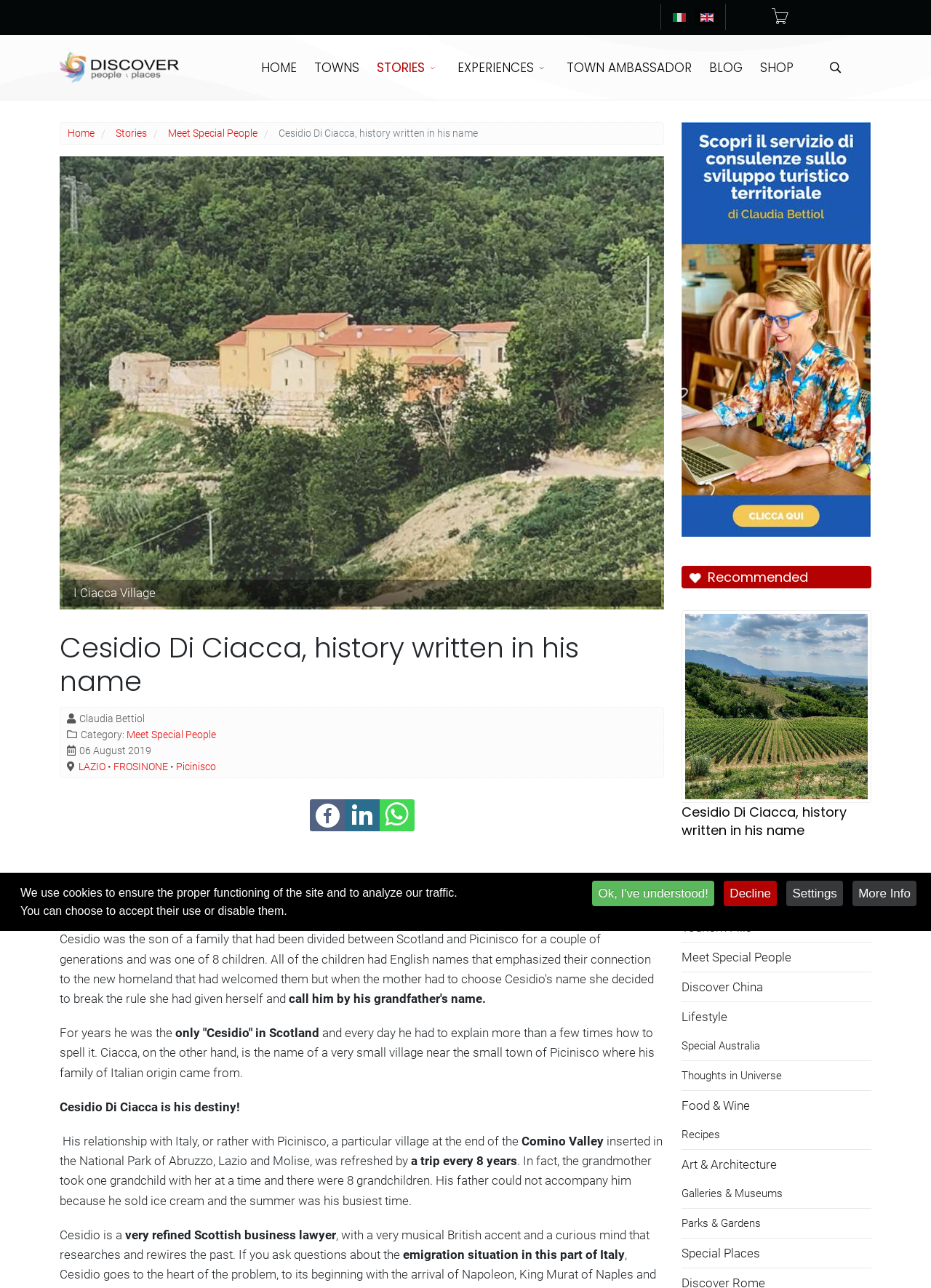Please identify the bounding box coordinates of the area that needs to be clicked to follow this instruction: "Switch to Italian language".

[0.716, 0.007, 0.743, 0.02]